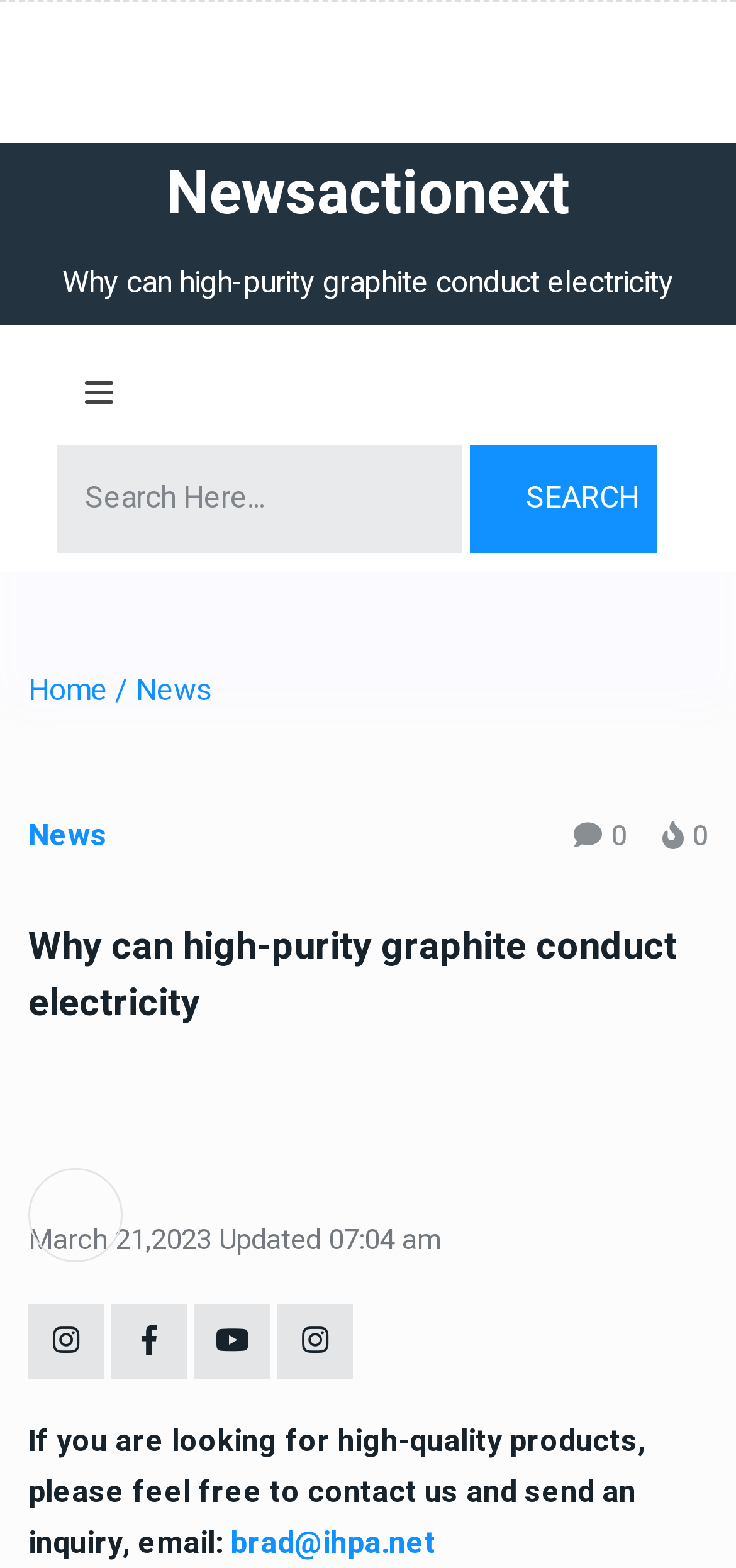Use the details in the image to answer the question thoroughly: 
Is there a search function on the webpage?

I found a searchbox with the placeholder text 'Search Here...' and a 'SEARCH' button next to it, indicating that the webpage has a search function.